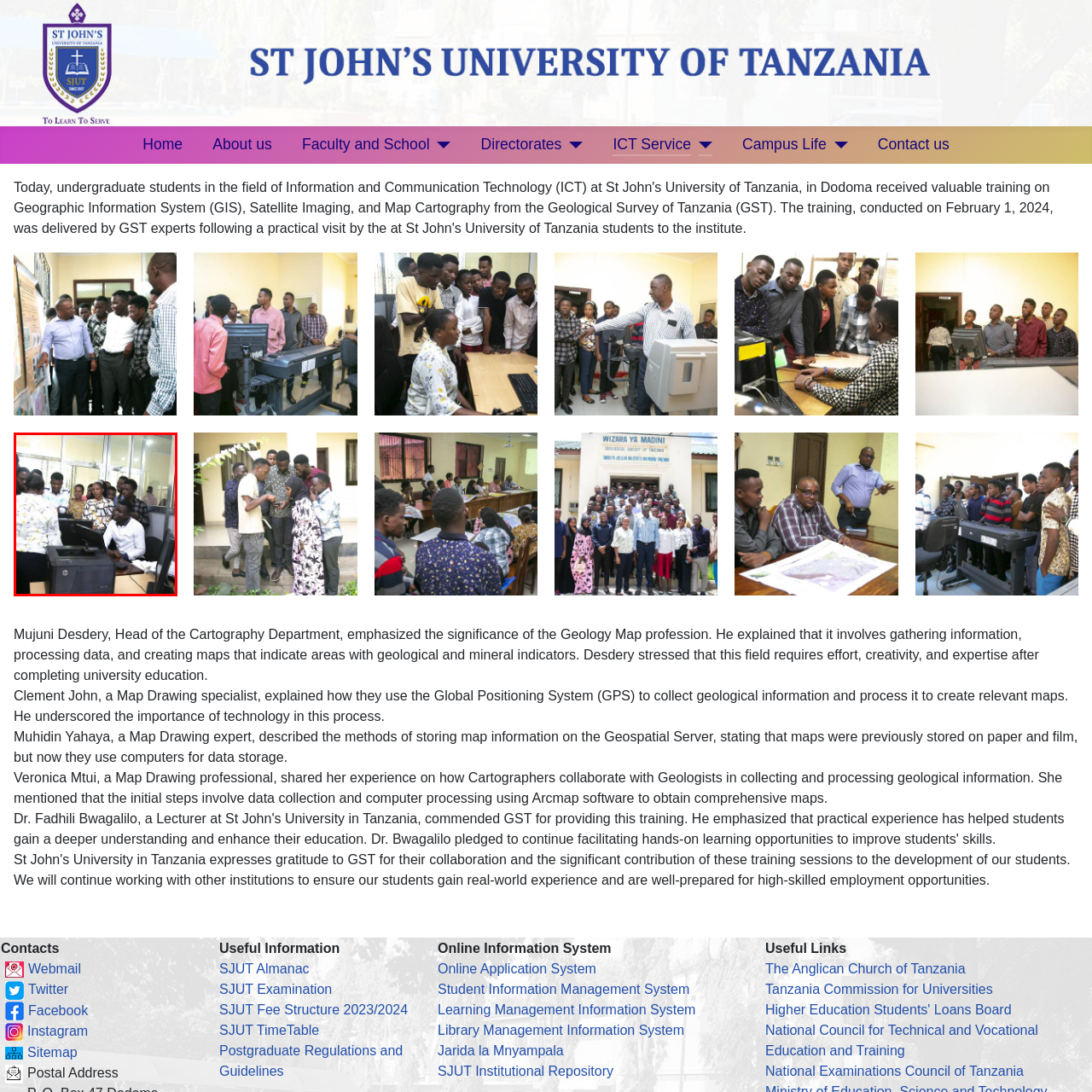What subjects are being referred to in the image?
Please interpret the image highlighted by the red bounding box and offer a detailed explanation based on what you observe visually.

The caption highlights the importance of hands-on experience and teamwork in education, particularly in fields such as cartography and geology, which are significant in today's technological landscape, indicating that these subjects are being taught or demonstrated in the image.